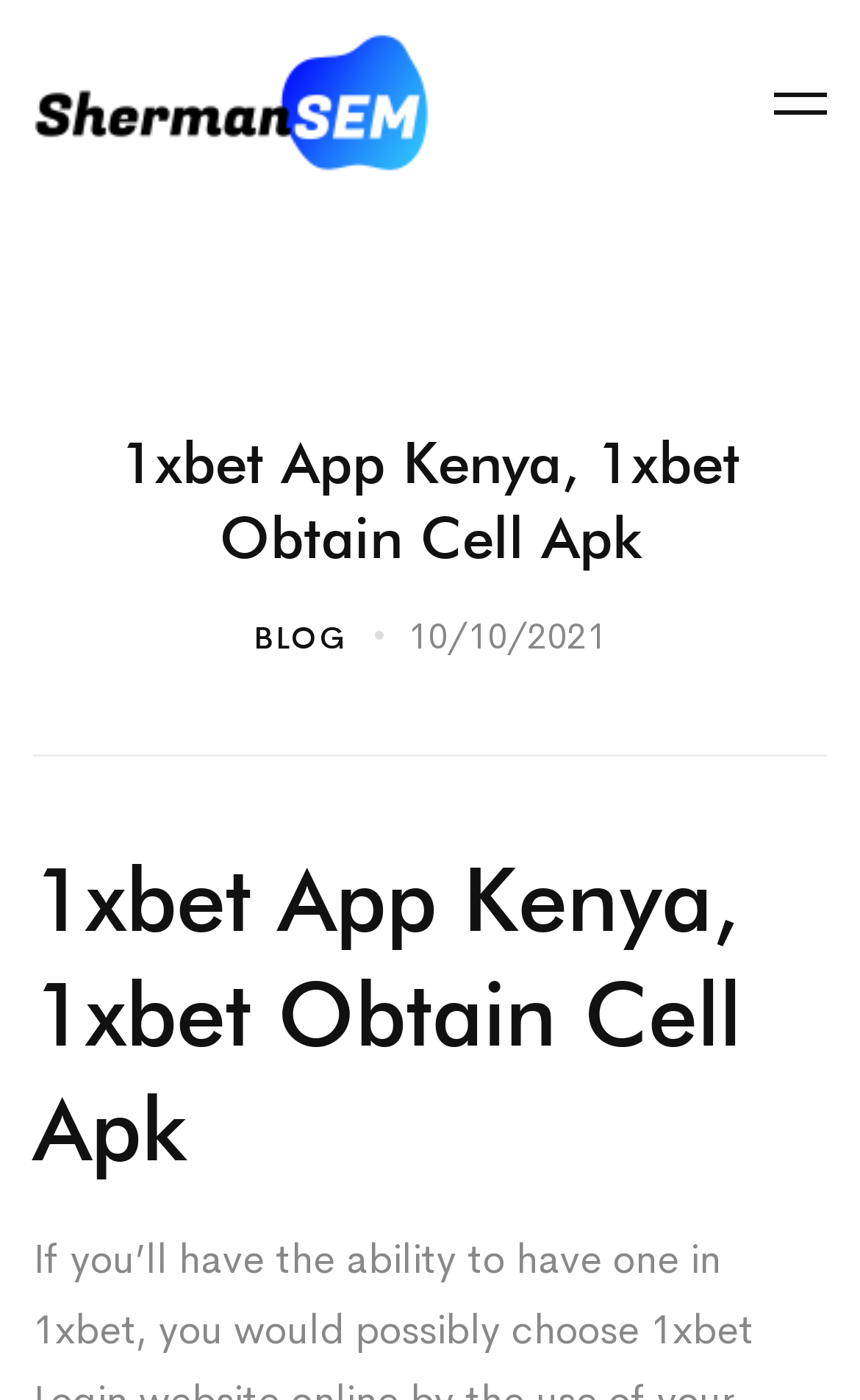Determine the bounding box coordinates of the UI element that matches the following description: "blog". The coordinates should be four float numbers between 0 and 1 in the format [left, top, right, bottom].

[0.295, 0.441, 0.405, 0.469]